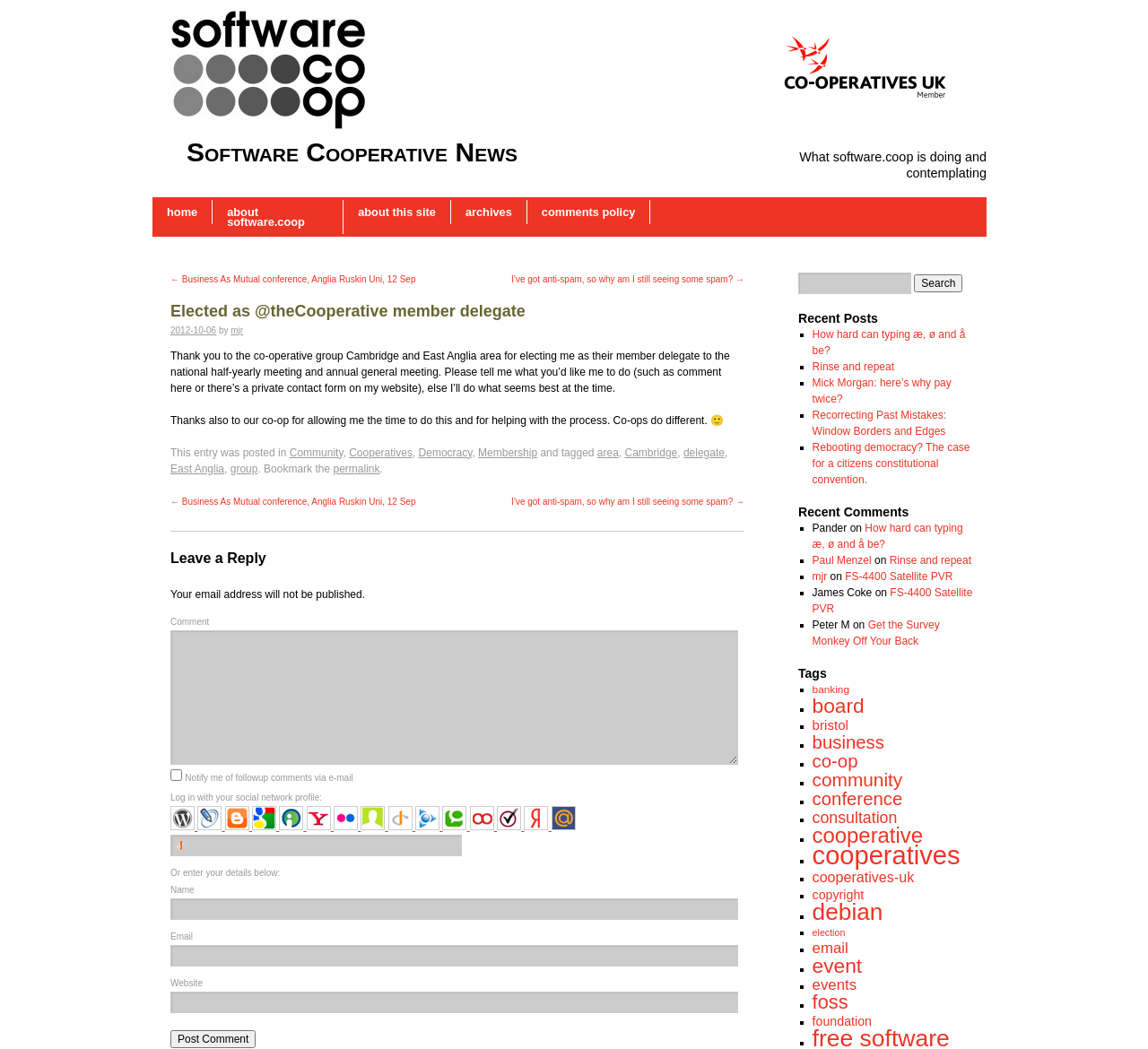Generate a comprehensive description of the contents of the webpage.

This webpage is about the author's election as a member delegate to the national half-yearly meeting and annual general meeting of the Co-operative Group Cambridge and East Anglia area. At the top of the page, there is an image of a "member" icon, followed by a link to "Software Cooperative News". Below this, there is a heading that announces the author's election, and a brief description of what the Co-operative Group does.

The main content of the page is a blog post, which starts with a thank-you note to the Co-operative Group Cambridge and East Anglia area for electing the author as their member delegate. The author also thanks their co-op for allowing them the time to do this and for helping with the process. The post is categorized under "Community", "Cooperatives", "Democracy", "Membership", and other related topics.

On the right side of the page, there are links to other blog posts, including "Business As Mutual conference, Anglia Ruskin Uni, 12 Sep" and "I’ve got anti-spam, so why am I still seeing some spam?". There are also links to the author's website and social media profiles.

At the bottom of the page, there is a comment section where readers can leave their comments. The section is divided into two parts: one for logging in with social network profiles, and another for entering details manually. There are also options to notify the author of follow-up comments via email and to log in with various social network profiles, including Wordpress, LiveJournal, and Google.